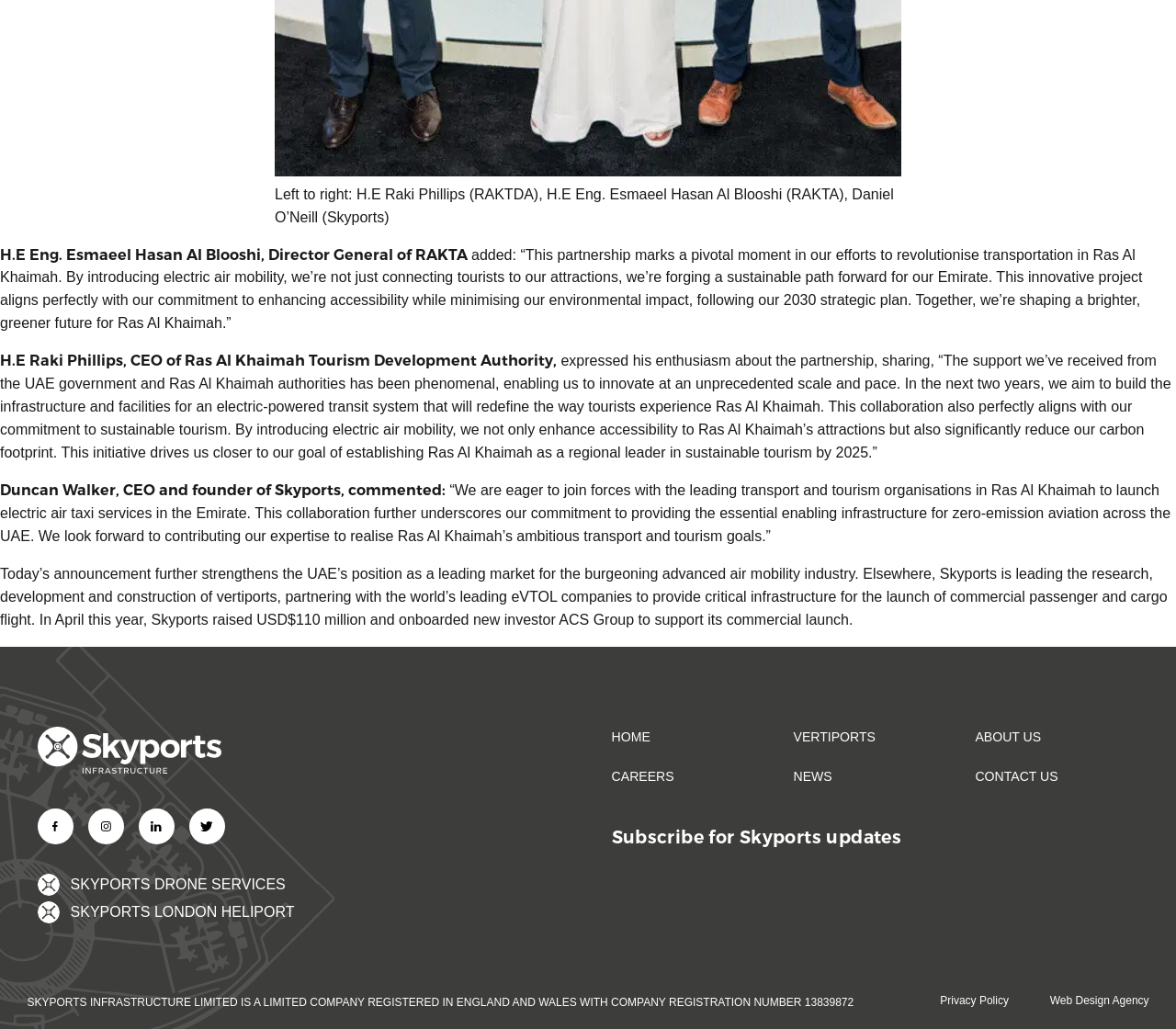Identify the bounding box for the UI element described as: "Privacy Policy". The coordinates should be four float numbers between 0 and 1, i.e., [left, top, right, bottom].

[0.799, 0.966, 0.858, 0.979]